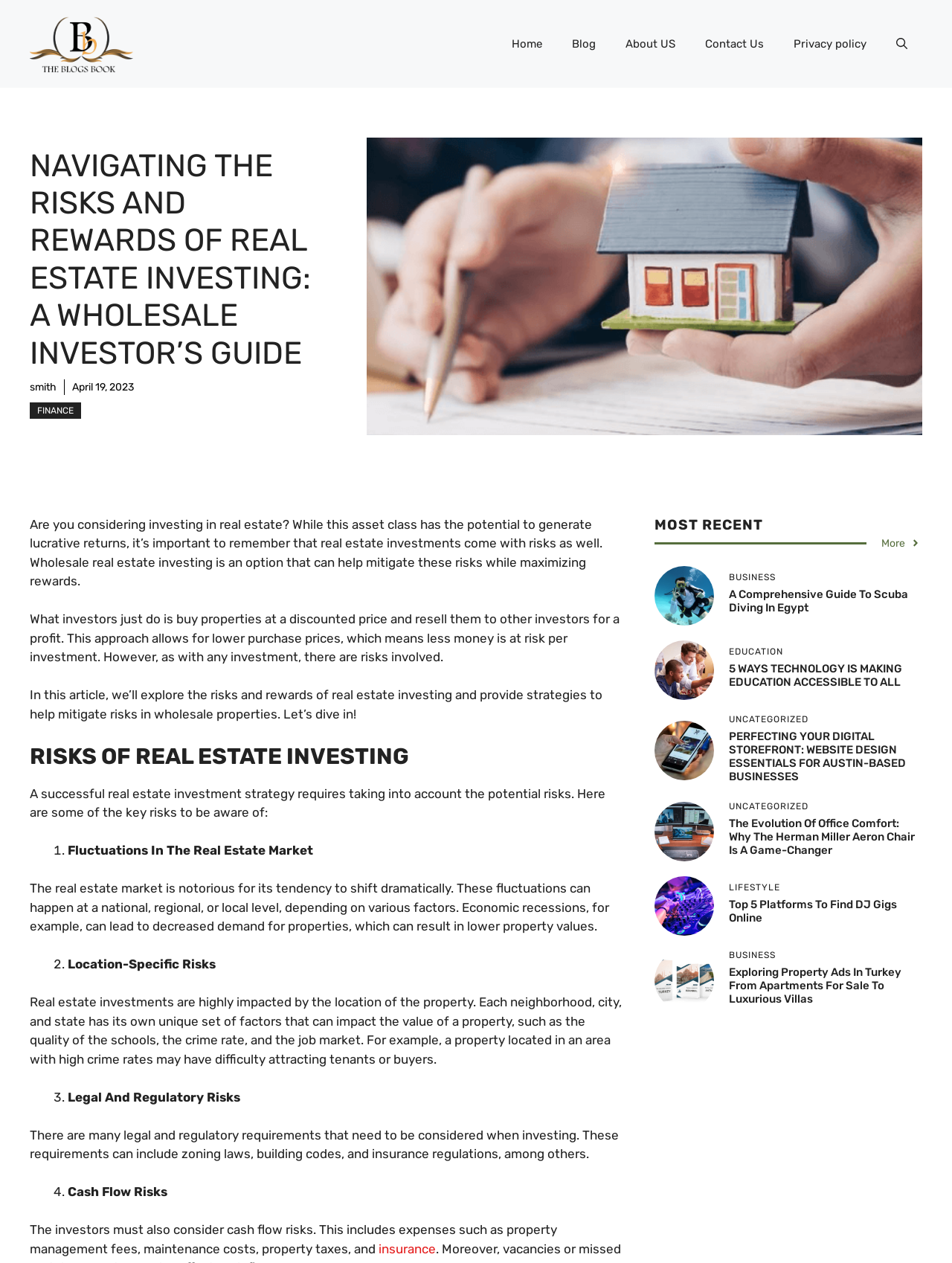Determine the bounding box coordinates of the region I should click to achieve the following instruction: "Learn about 'FINANCE'". Ensure the bounding box coordinates are four float numbers between 0 and 1, i.e., [left, top, right, bottom].

[0.031, 0.319, 0.085, 0.332]